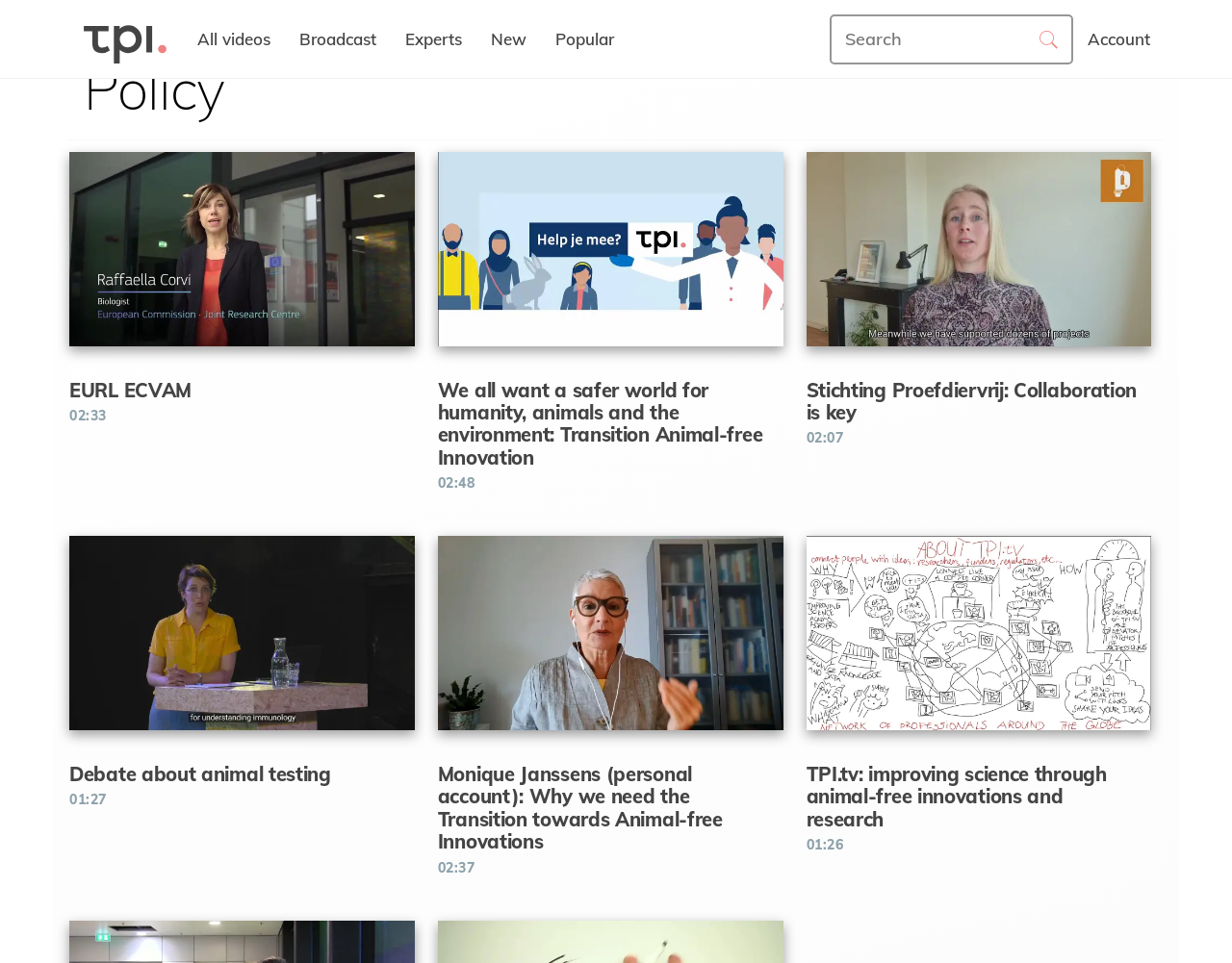Please find the bounding box coordinates of the element that must be clicked to perform the given instruction: "Click on the 'Account' link". The coordinates should be four float numbers from 0 to 1, i.e., [left, top, right, bottom].

[0.871, 0.008, 0.945, 0.073]